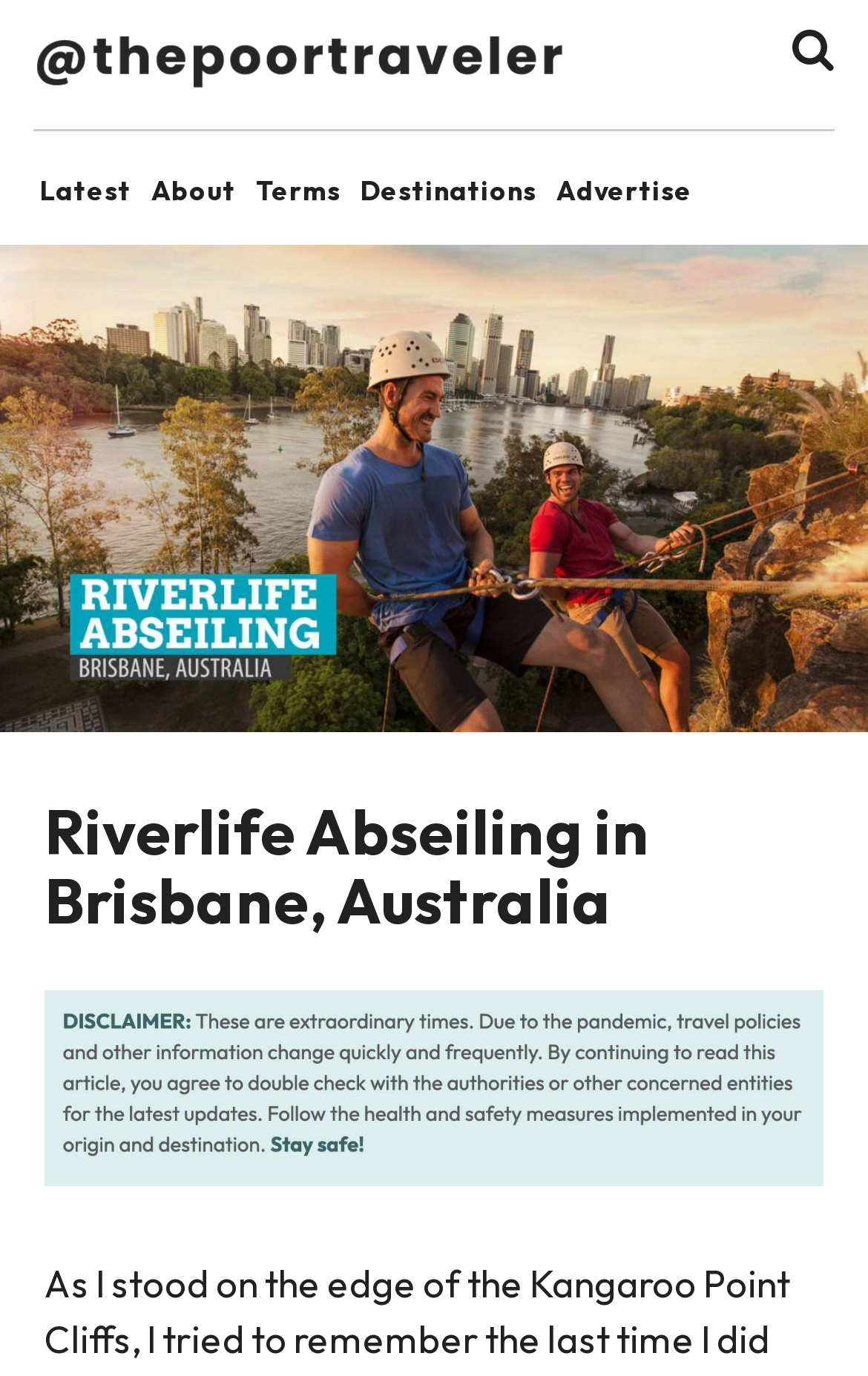Using the description: "The Poor Traveler Itinerary Blog", identify the bounding box of the corresponding UI element in the screenshot.

[0.038, 0.011, 0.654, 0.077]